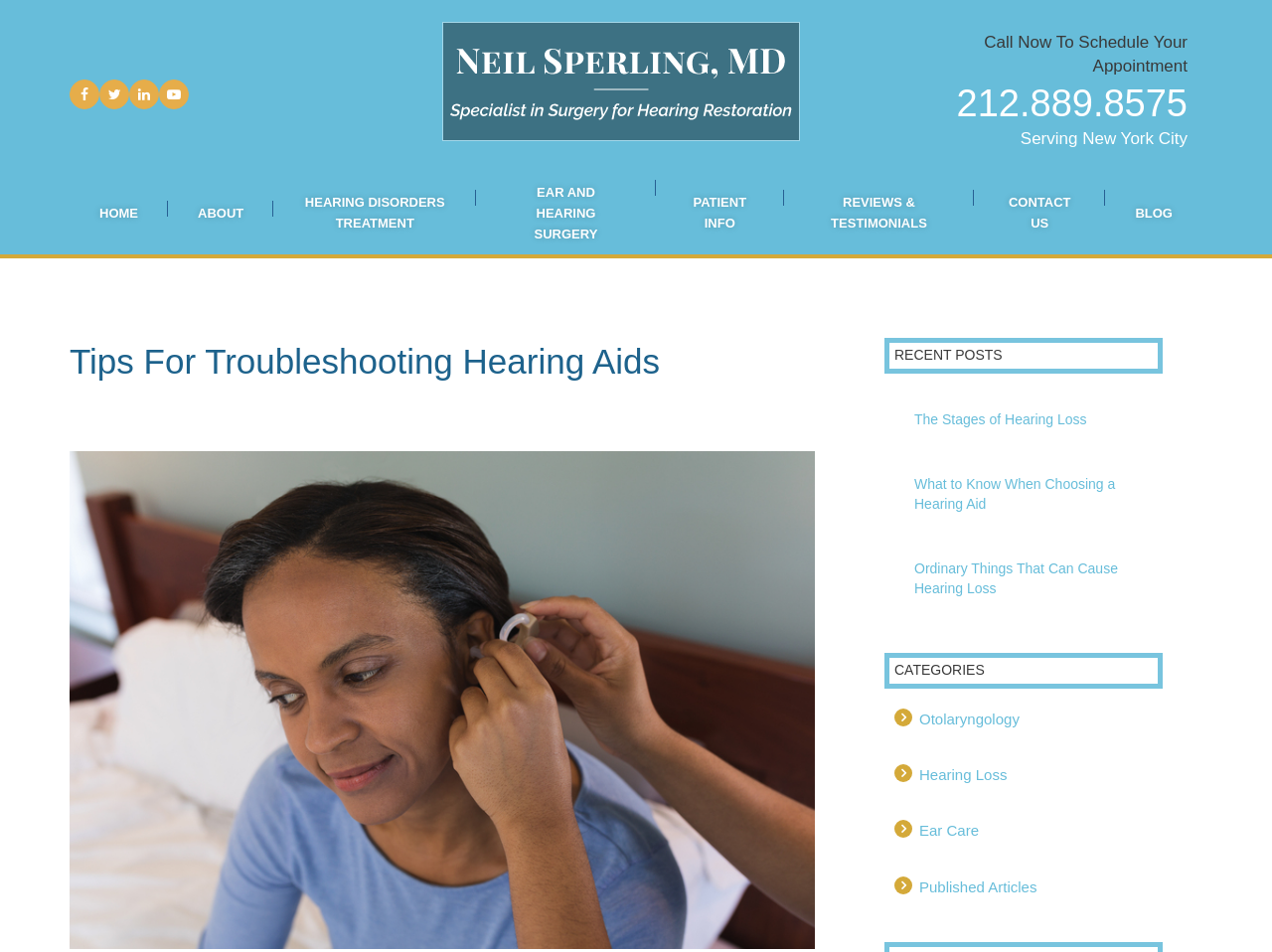Specify the bounding box coordinates of the element's region that should be clicked to achieve the following instruction: "Read the blog post about The Stages of Hearing Loss". The bounding box coordinates consist of four float numbers between 0 and 1, in the format [left, top, right, bottom].

[0.703, 0.429, 0.854, 0.451]